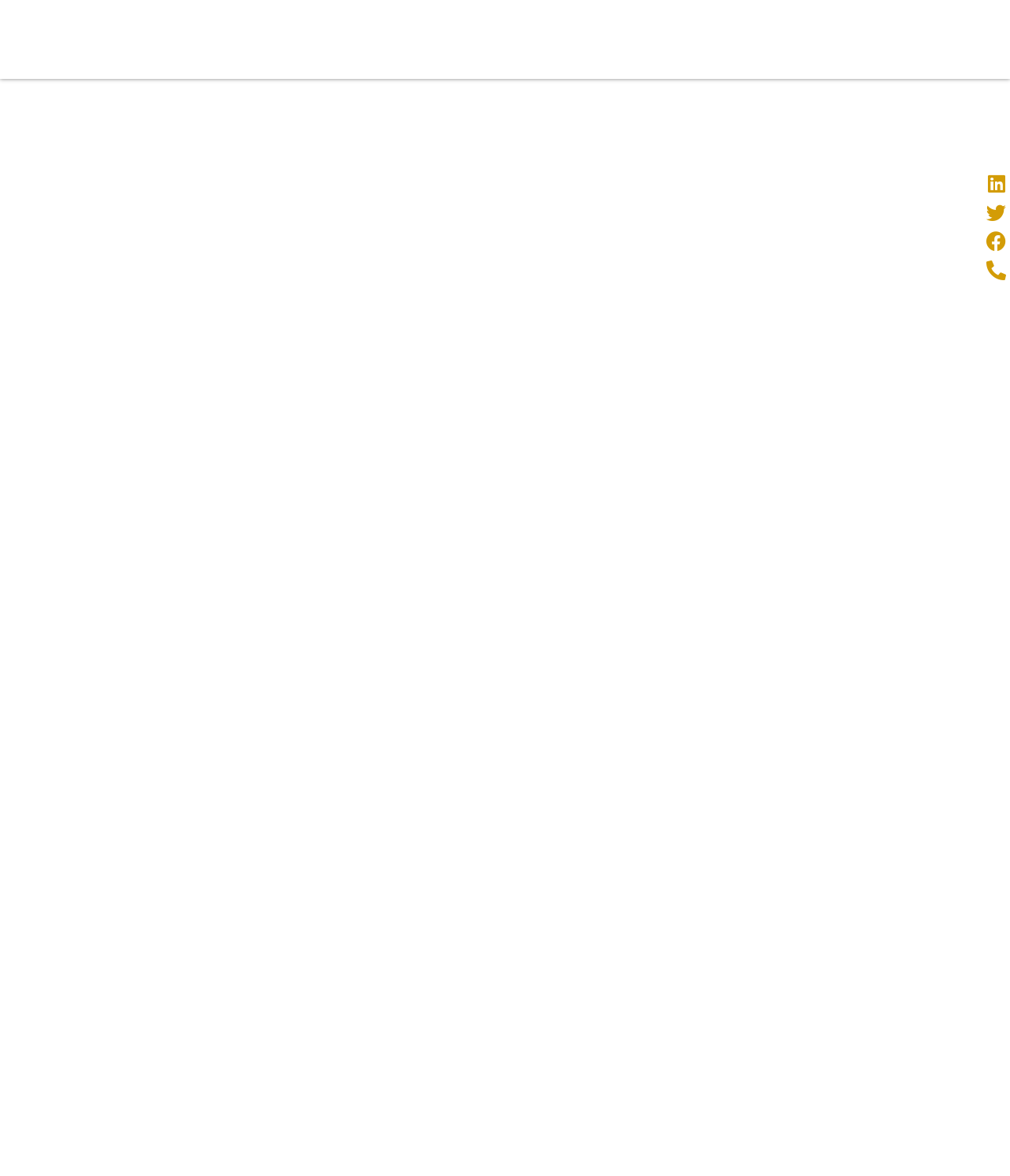Bounding box coordinates are specified in the format (top-left x, top-left y, bottom-right x, bottom-right y). All values are floating point numbers bounded between 0 and 1. Please provide the bounding box coordinate of the region this sentence describes: Twitter

[0.973, 0.169, 1.0, 0.192]